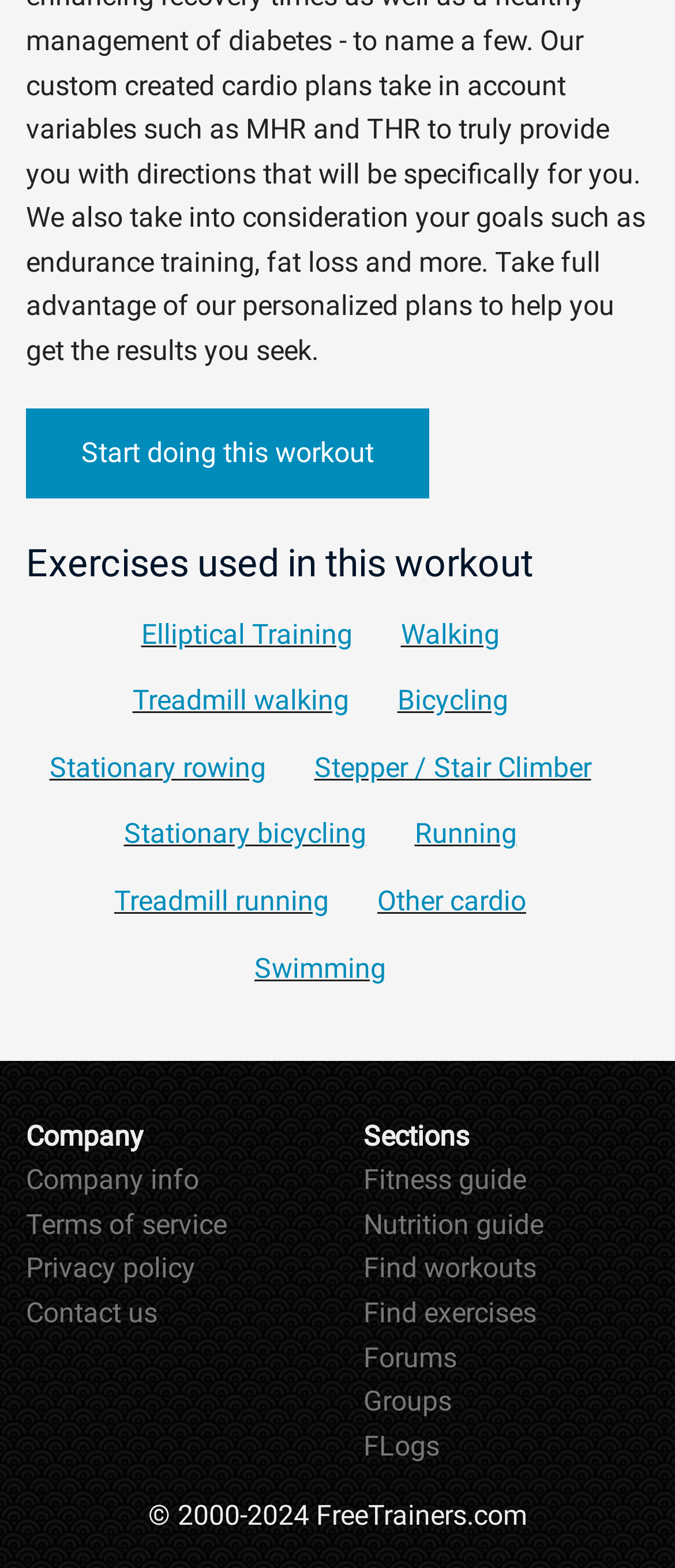Given the element description Stepper / Stair Climber, specify the bounding box coordinates of the corresponding UI element in the format (top-left x, top-left y, bottom-right x, bottom-right y). All values must be between 0 and 1.

[0.465, 0.479, 0.876, 0.5]